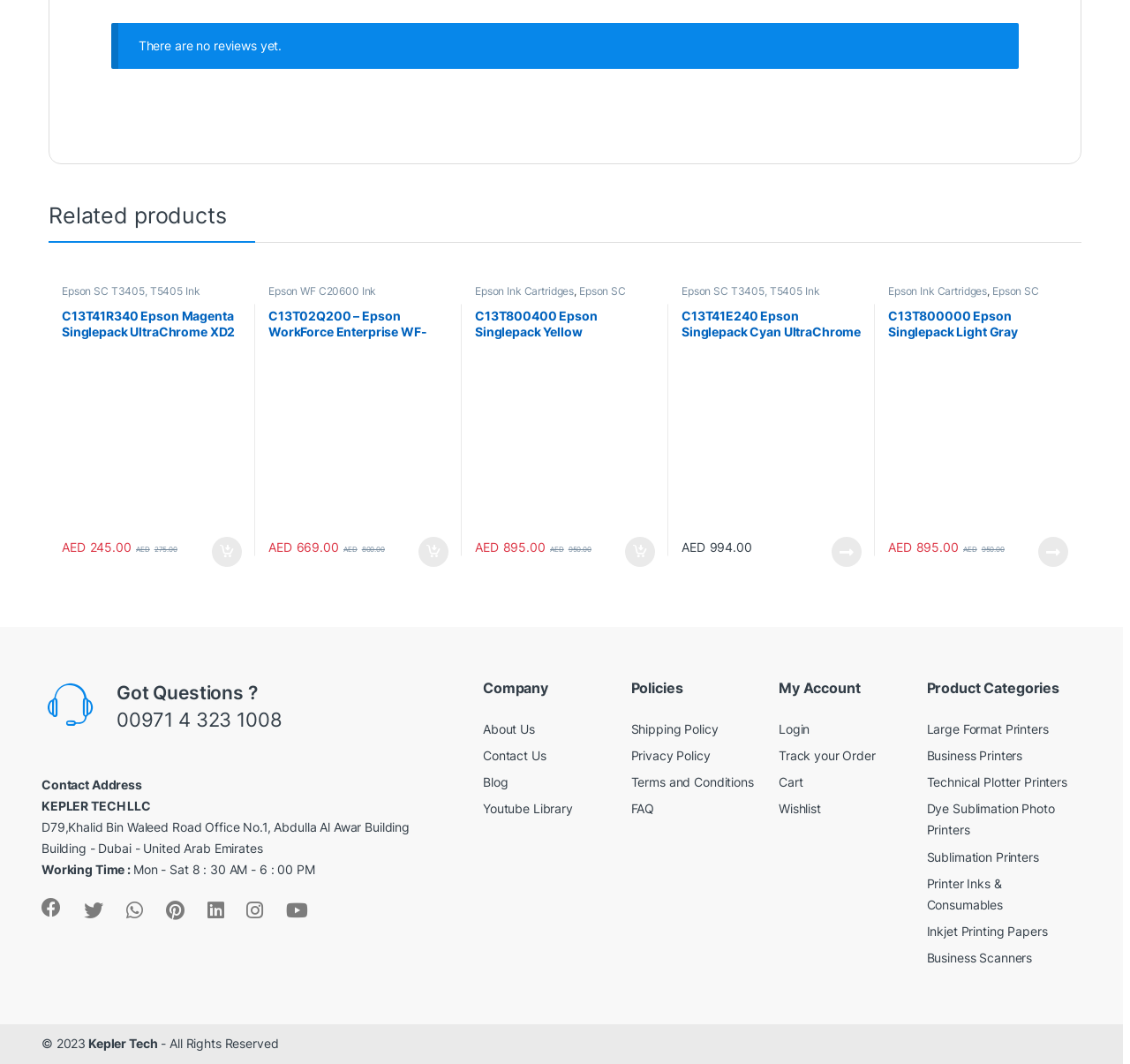Please give a short response to the question using one word or a phrase:
How many social media links are there?

7